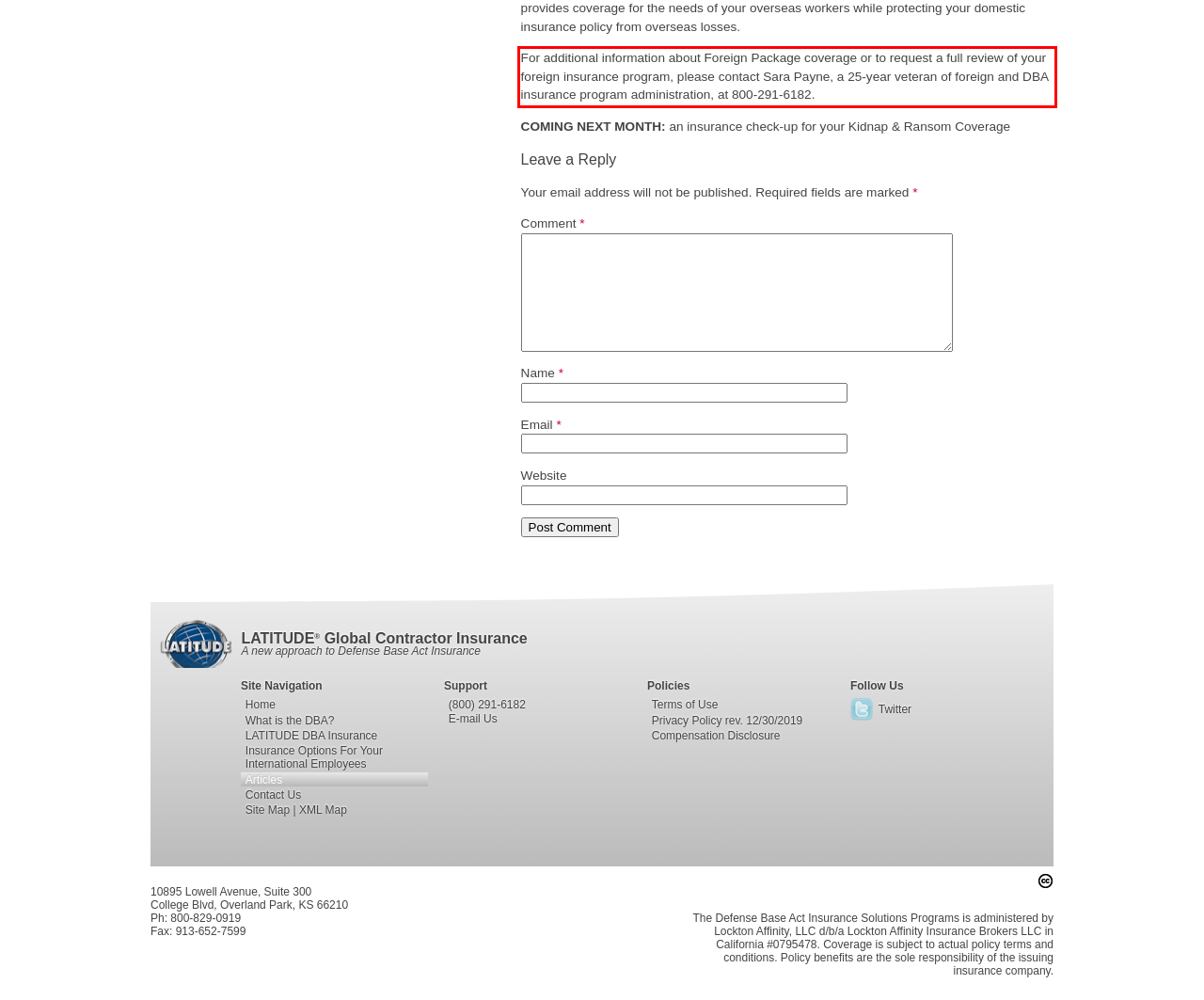You are presented with a webpage screenshot featuring a red bounding box. Perform OCR on the text inside the red bounding box and extract the content.

For additional information about Foreign Package coverage or to request a full review of your foreign insurance program, please contact Sara Payne, a 25-year veteran of foreign and DBA insurance program administration, at 800-291-6182.